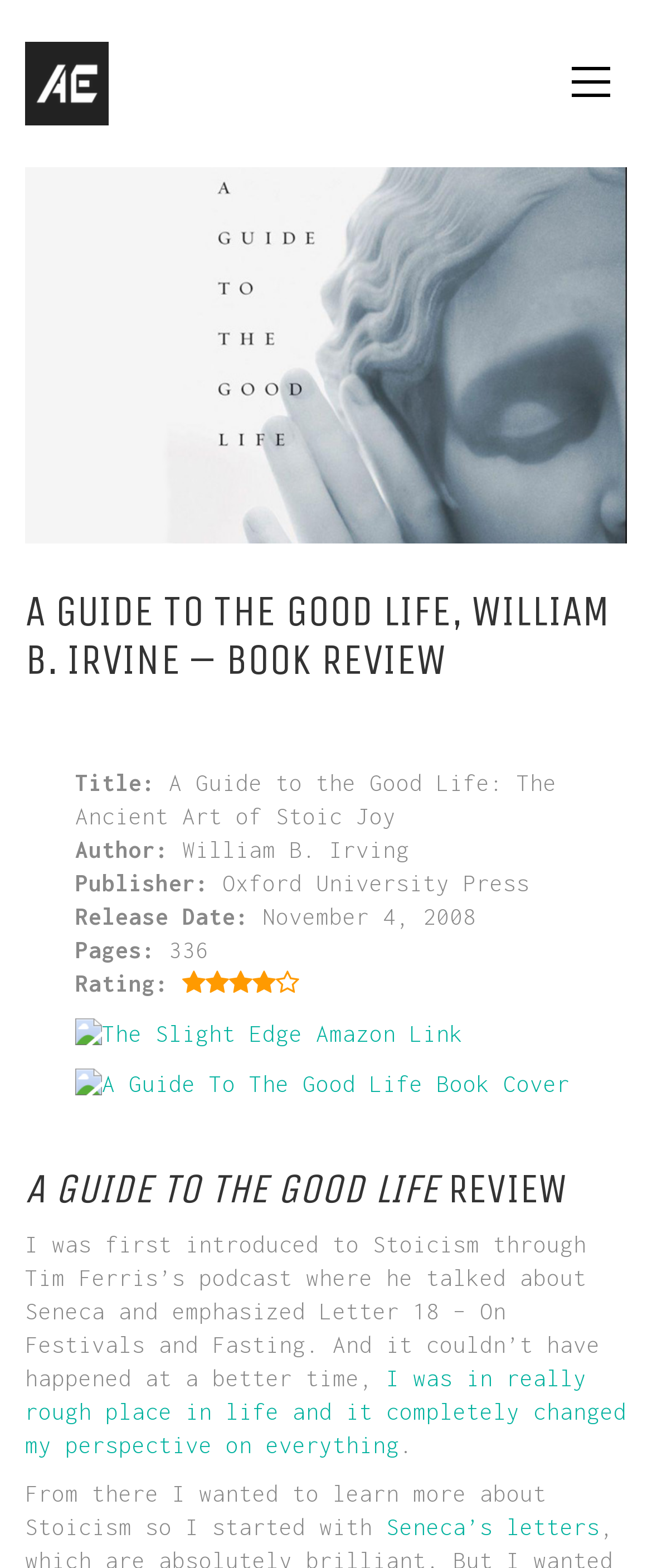Find the bounding box of the UI element described as follows: "alt="ae"".

[0.038, 0.027, 0.167, 0.08]